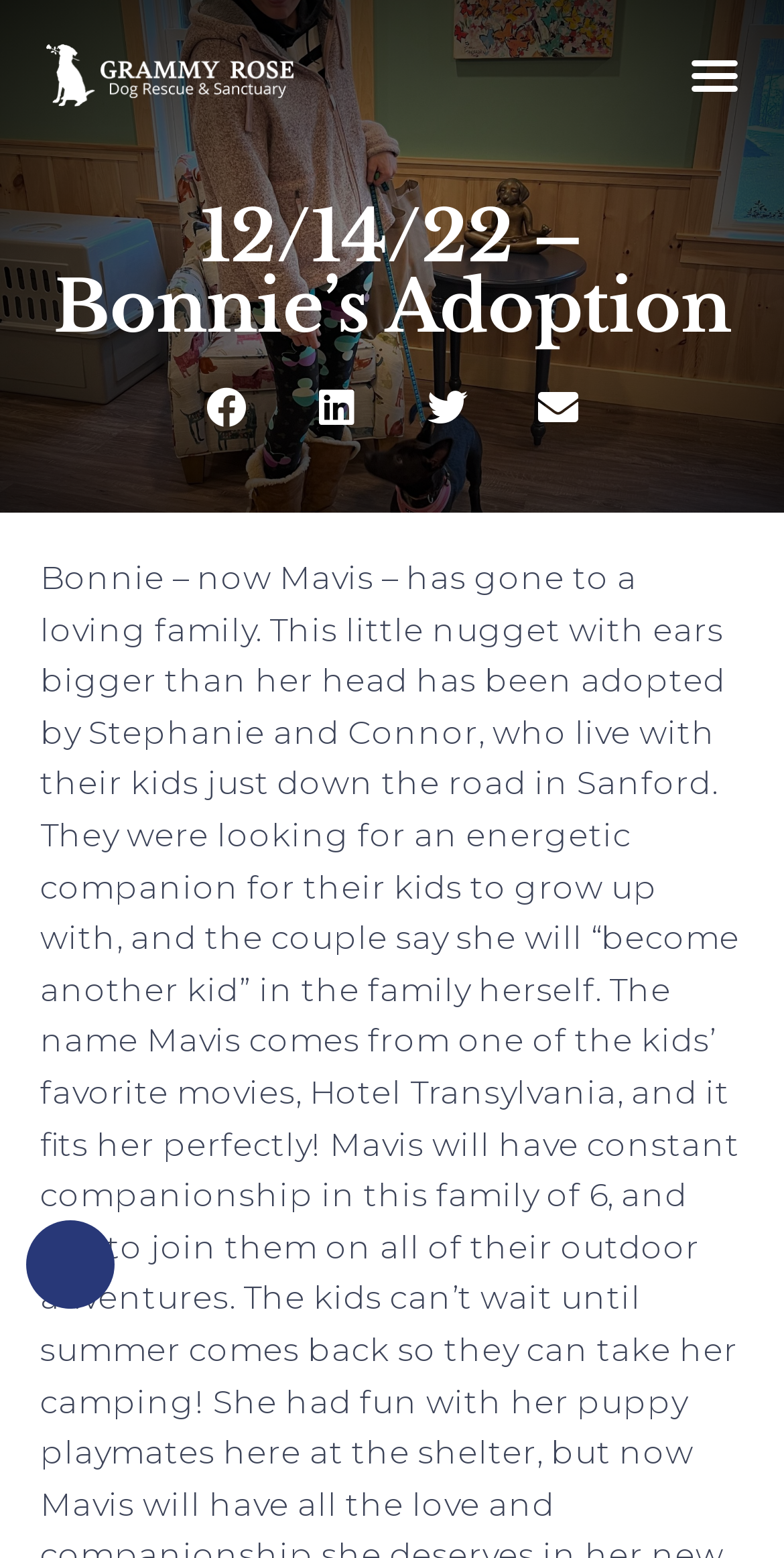Give a one-word or short phrase answer to the question: 
Is the 'Accessibility Menu' button a popup?

Yes